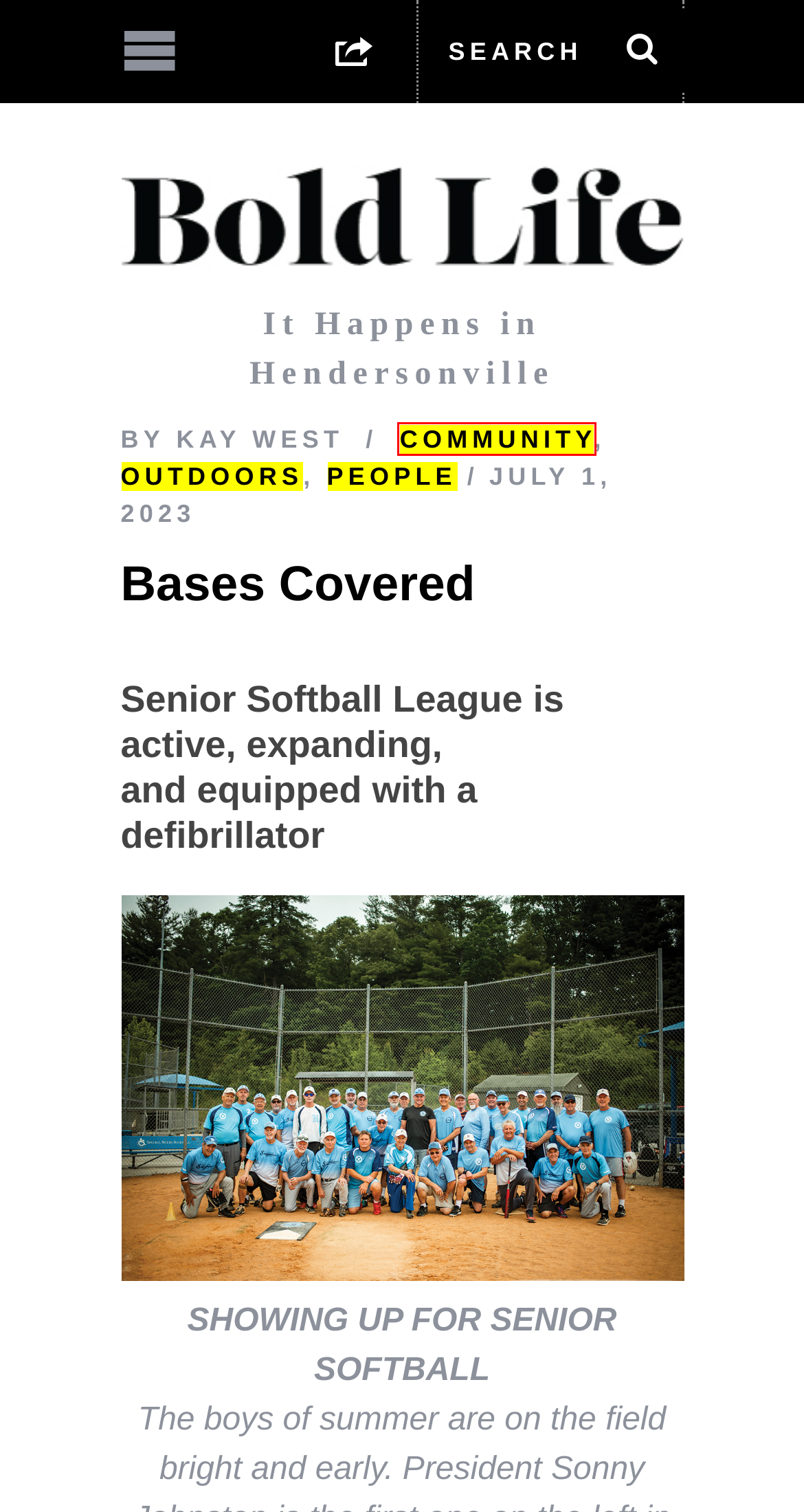Given a screenshot of a webpage with a red bounding box highlighting a UI element, choose the description that best corresponds to the new webpage after clicking the element within the red bounding box. Here are your options:
A. Community | Bold Life
B. Henderson County Senior Softball, Senior Softball Hendersonville NC, Softball
C. People | Bold Life
D. A Special Report from Community  Foundation  of Henderson  County | Bold Life
E. Advertise in Bold Life Magazine | Bold Life
F. Kay West | Bold Life
G. Send us a tip | Bold Life
H. Brothers in Harmony | Bold Life

A